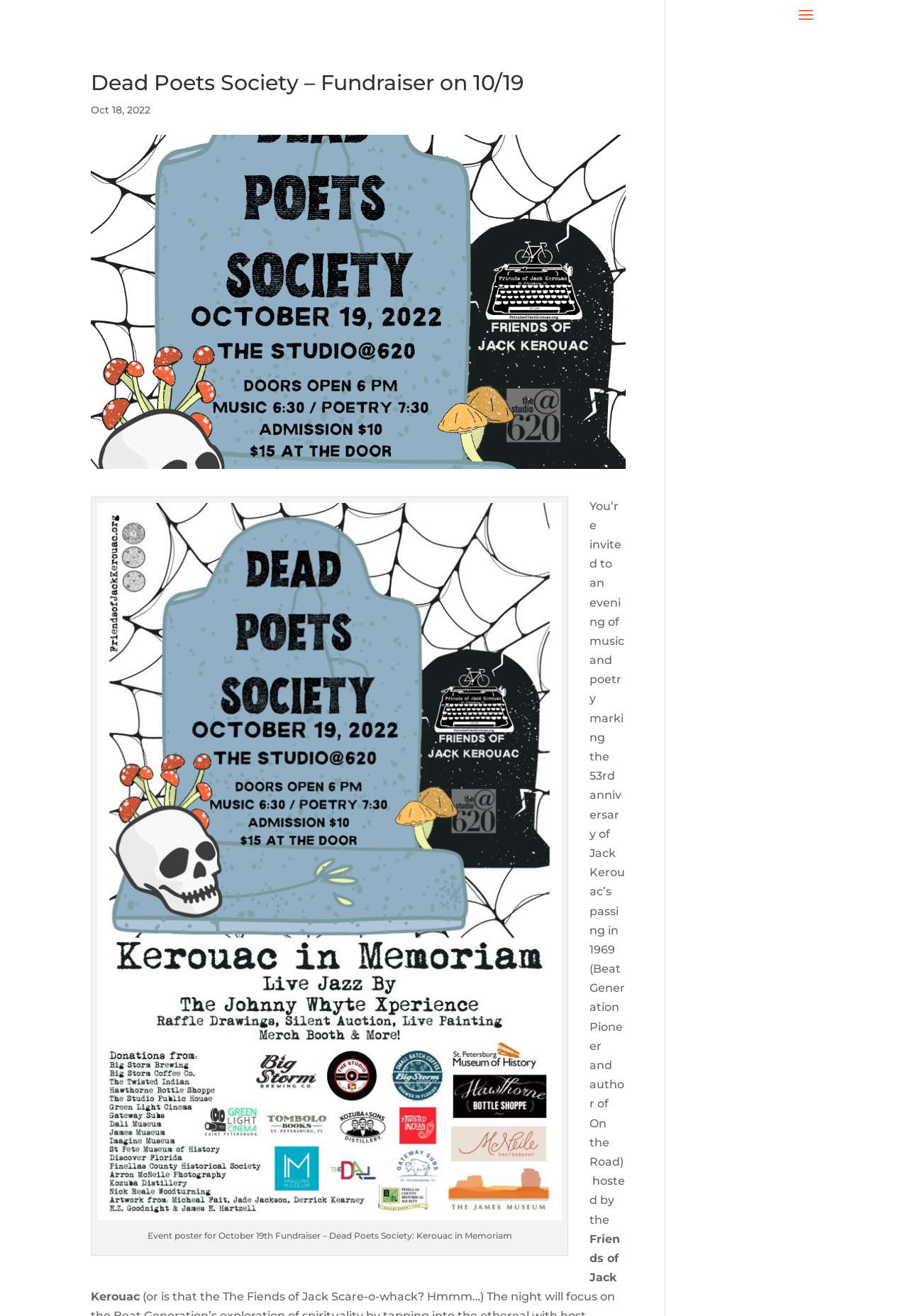What is the theme of the event?
Answer the question with a single word or phrase, referring to the image.

Music and poetry